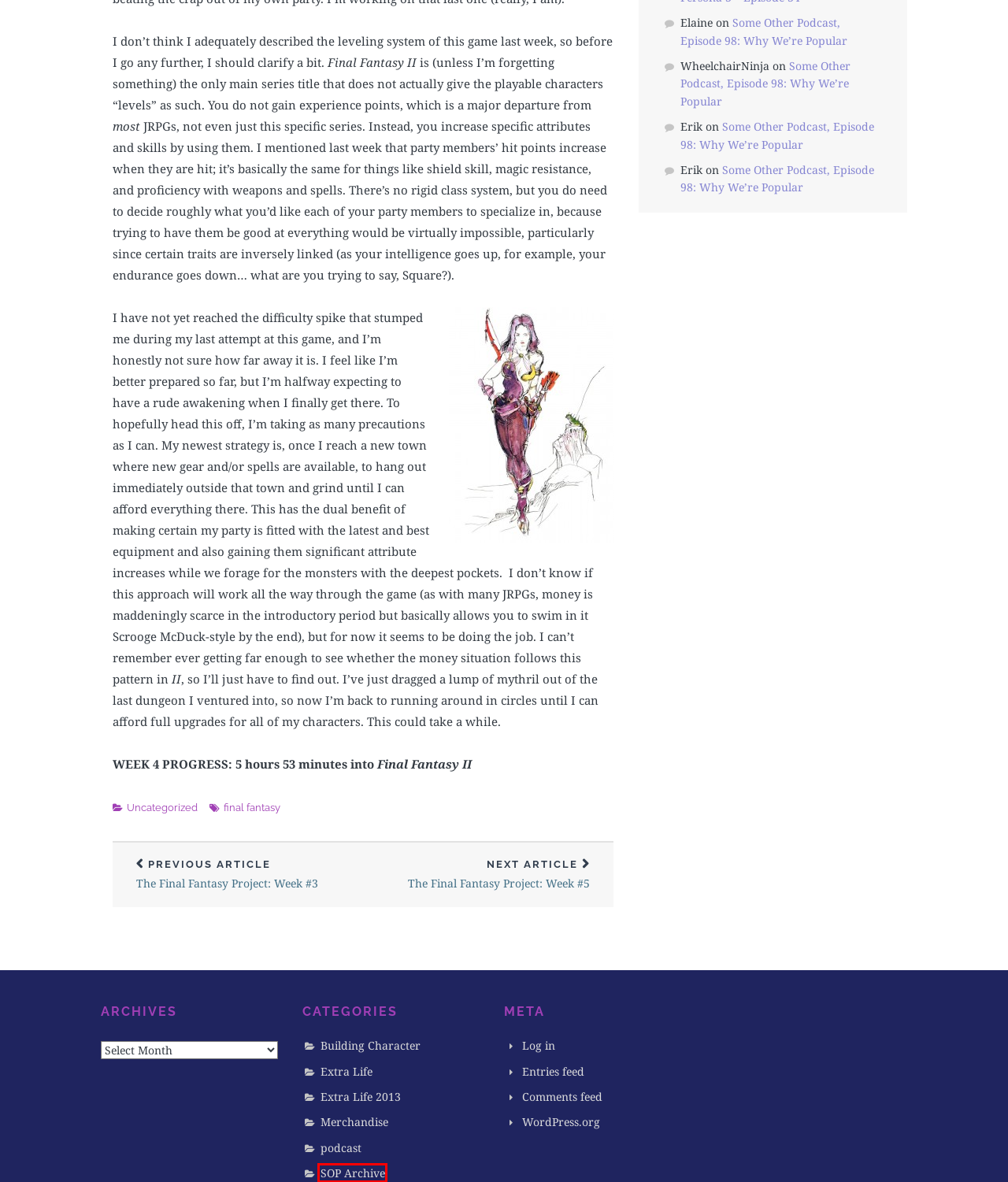Examine the screenshot of a webpage with a red bounding box around an element. Then, select the webpage description that best represents the new page after clicking the highlighted element. Here are the descriptions:
A. The Final Fantasy Project: Week #5 –
B. Uncategorized –
C. Log In ‹ Some Other Castle — WordPress
D. Some Other Podcast, Episode 98: Why We’re Popular –
E. Some Other Castle
F. Merchandise –
G. final fantasy –
H. SOP Archive –

H